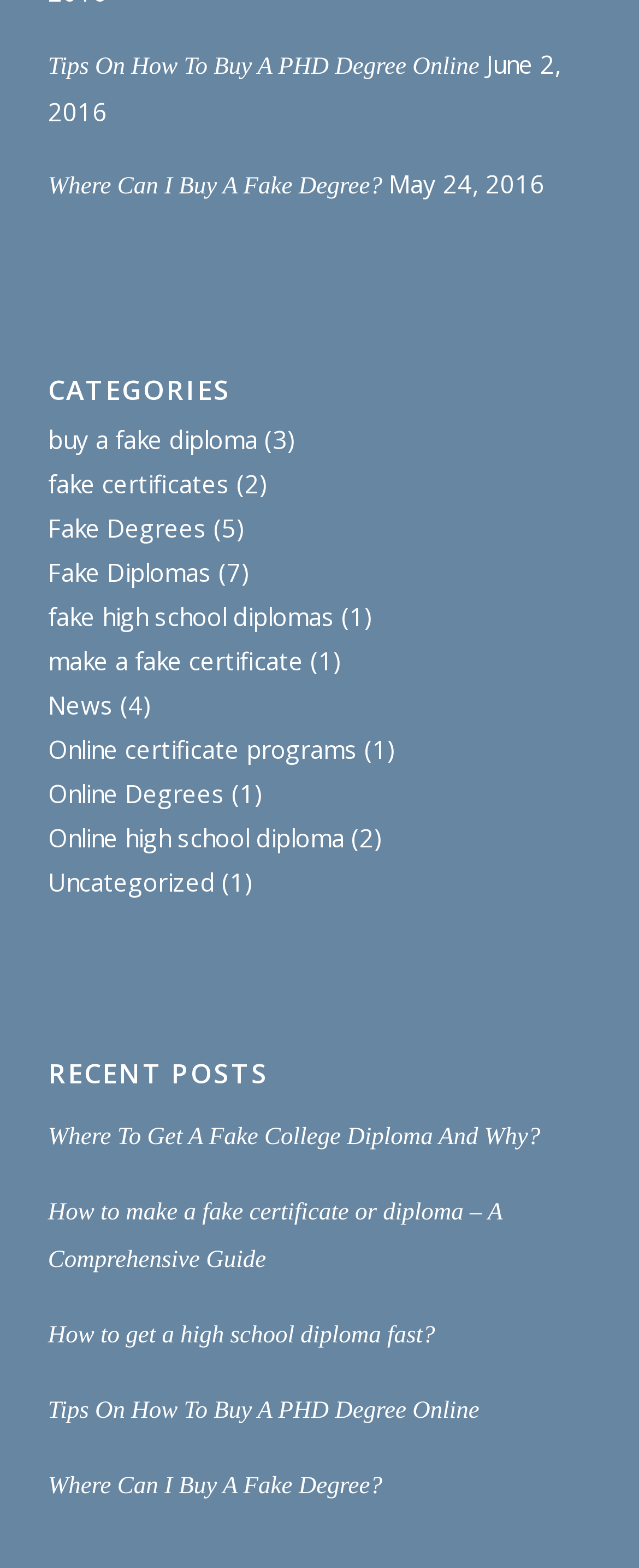Identify the bounding box coordinates of the clickable region necessary to fulfill the following instruction: "Click on 'Tips On How To Buy A PHD Degree Online'". The bounding box coordinates should be four float numbers between 0 and 1, i.e., [left, top, right, bottom].

[0.075, 0.034, 0.75, 0.051]